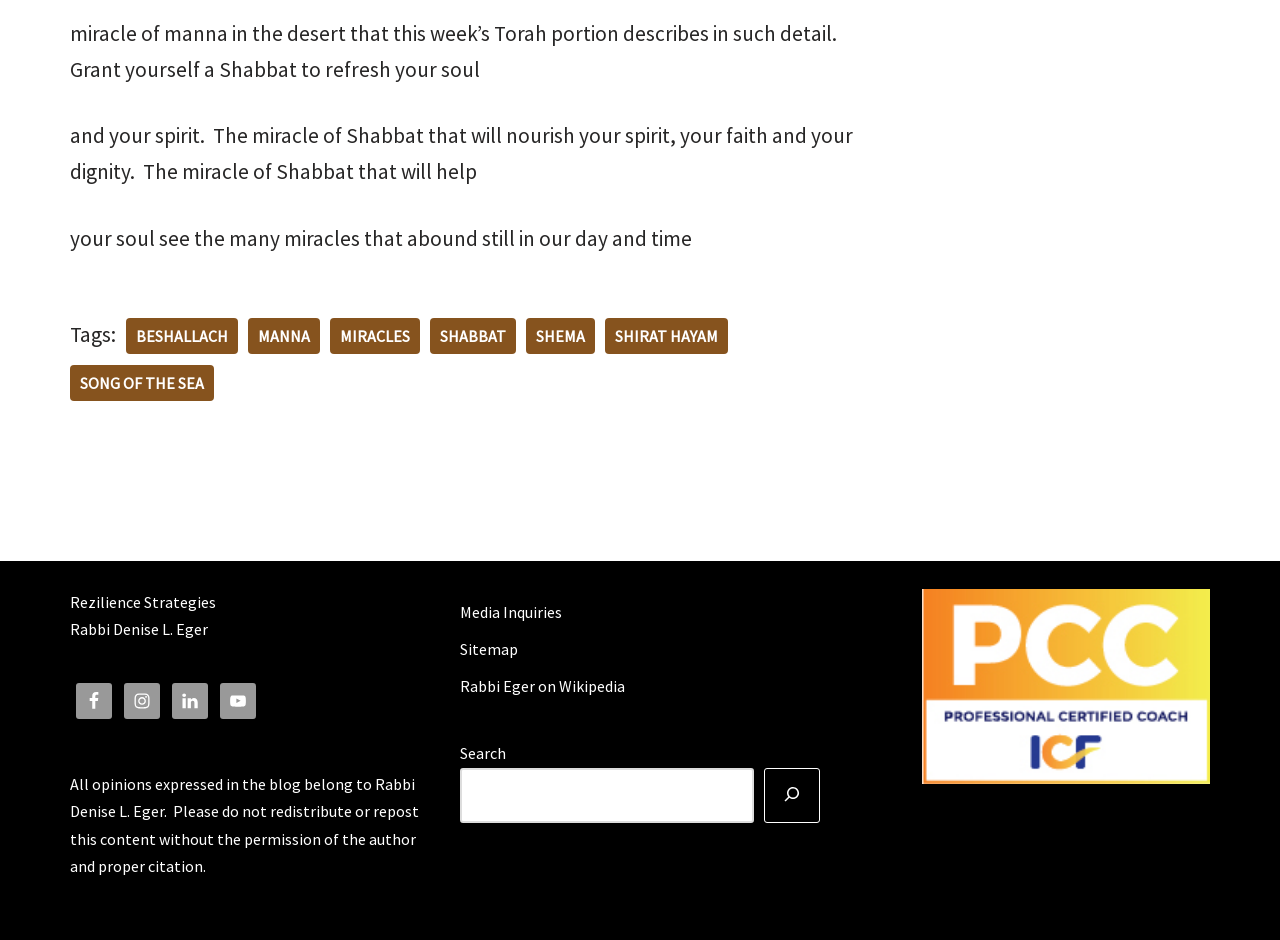Could you please study the image and provide a detailed answer to the question:
How many tags are there?

There are six tags at the top of the webpage, which are BESHALLACH, MANNA, MIRACLES, SHABBAT, SHEMA, and SHIRAT HAYAM.